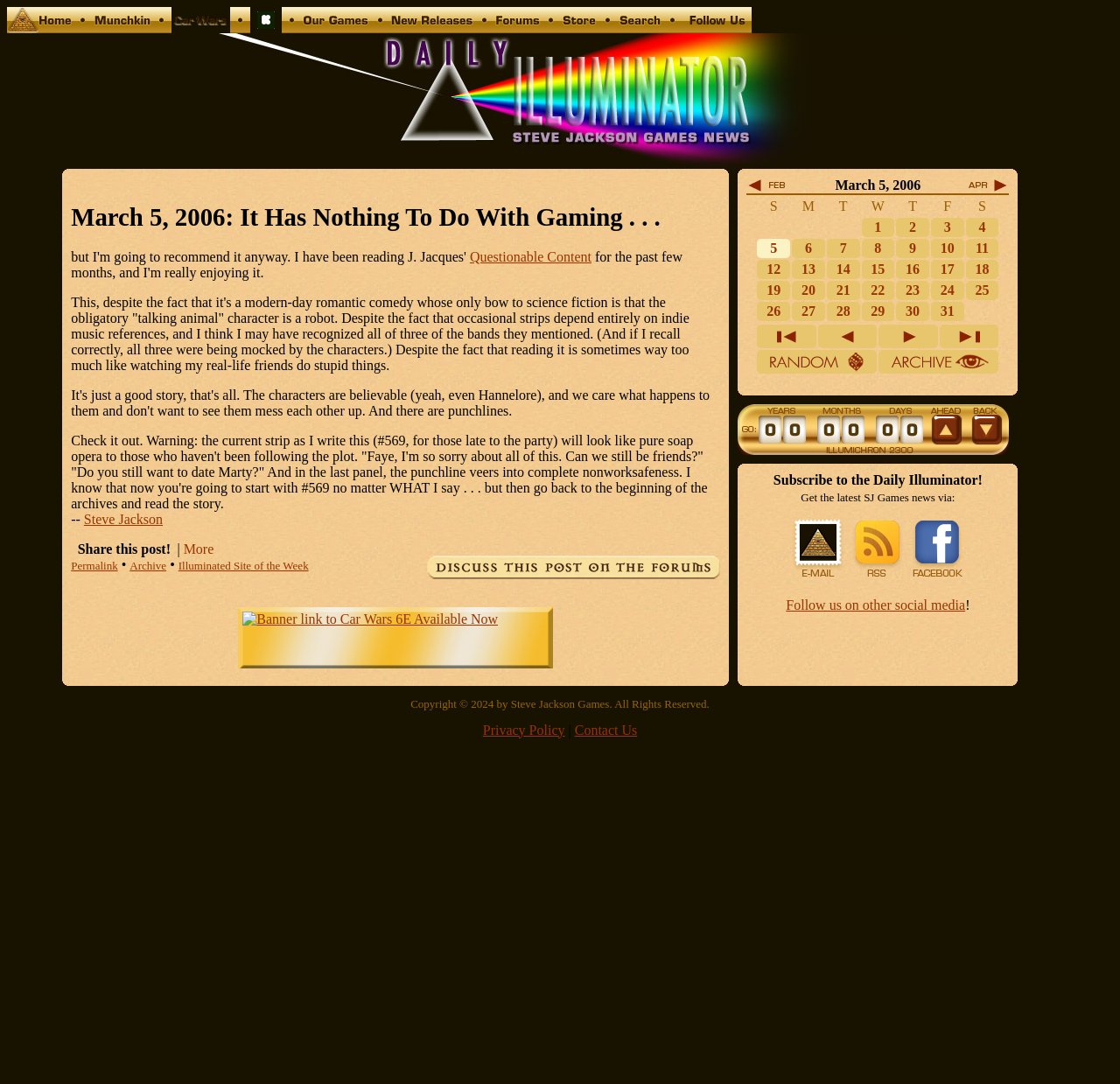Locate the bounding box coordinates of the area where you should click to accomplish the instruction: "Subscribe to the Daily Illuminator".

[0.659, 0.156, 0.909, 0.624]